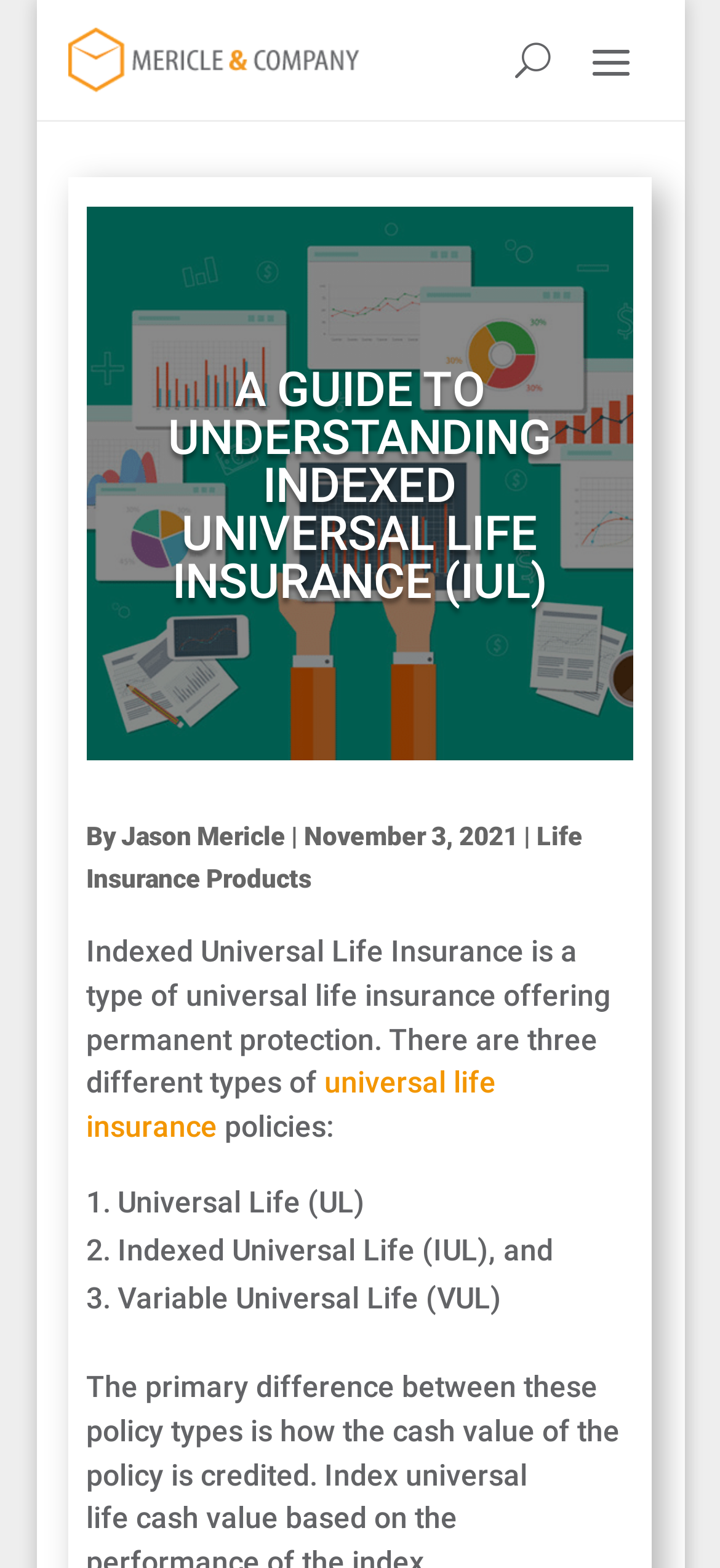What is the company mentioned in the logo?
Give a single word or phrase answer based on the content of the image.

Mericle & Company Life Insurance Planning